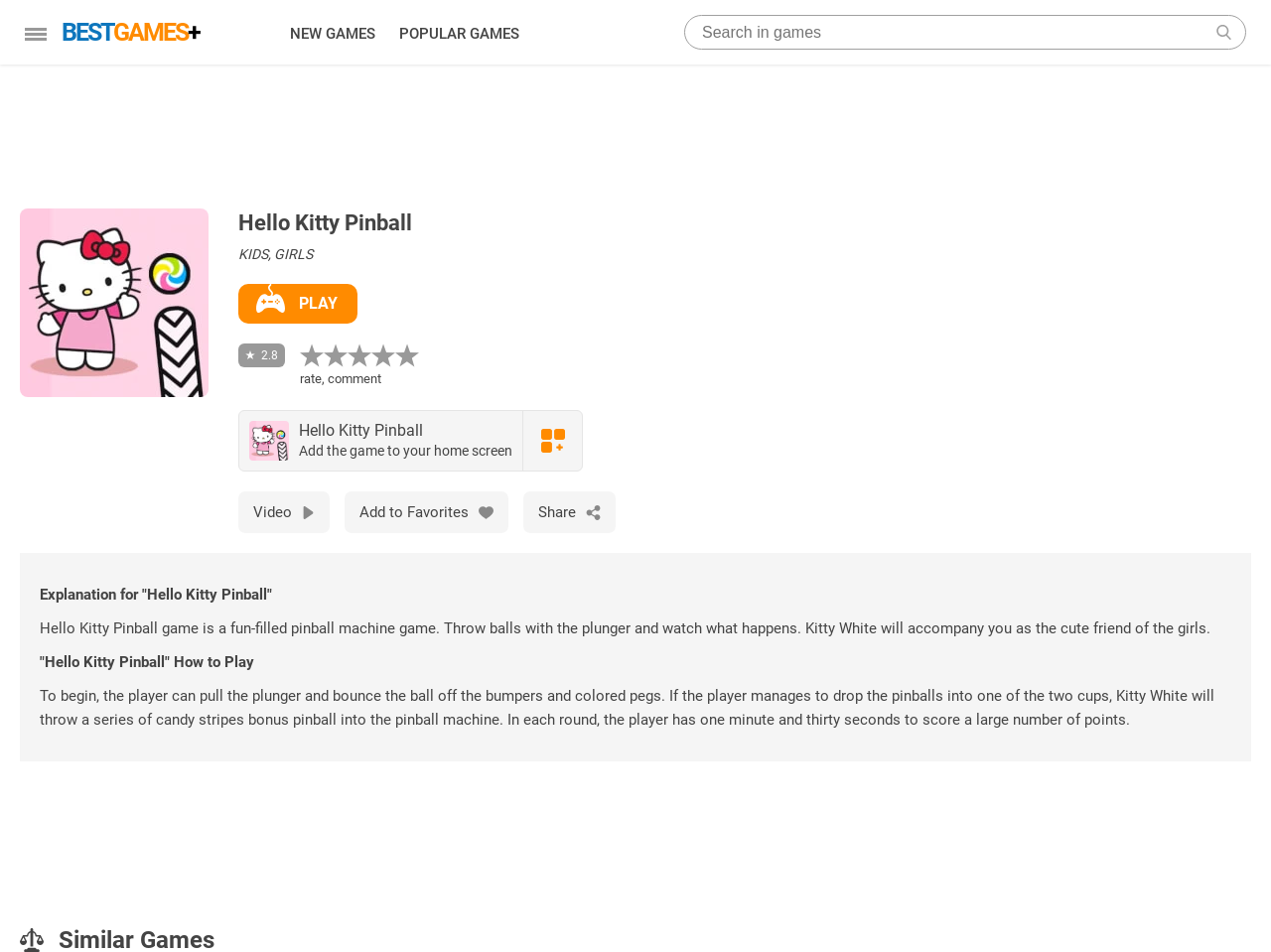Please provide a brief answer to the question using only one word or phrase: 
How much time do I have to score points in each round?

1 minute 30 seconds